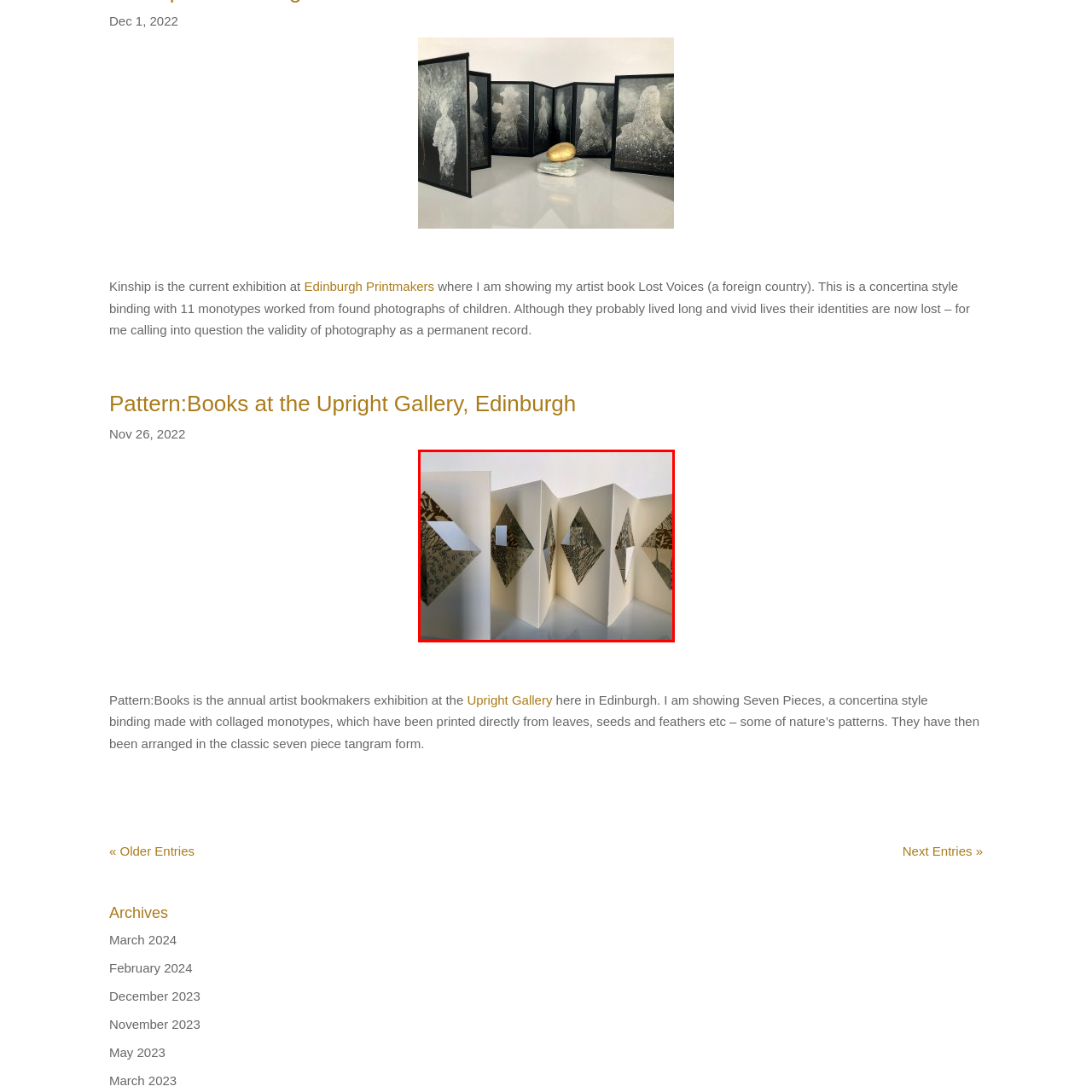Offer an in-depth description of the picture located within the red frame.

The image showcases an intricately designed artist book titled "Seven Pieces" by Christine Sloman, displayed in a concertina format. The book features multiple panels, each adorned with collaged monotypes that incorporate natural elements such as leaves, seeds, and feathers. These designs are arranged in the shape of a classic seven-piece tangram, emphasizing geometric shapes and patterns. The interplay of light and shadow highlights the cut-out diamond shapes in the panels, creating a striking visual effect. This piece is part of the annual artist bookmakers exhibition at the Upright Gallery in Edinburgh, where Sloman invites viewers to explore the relationship between nature and artistic expression.